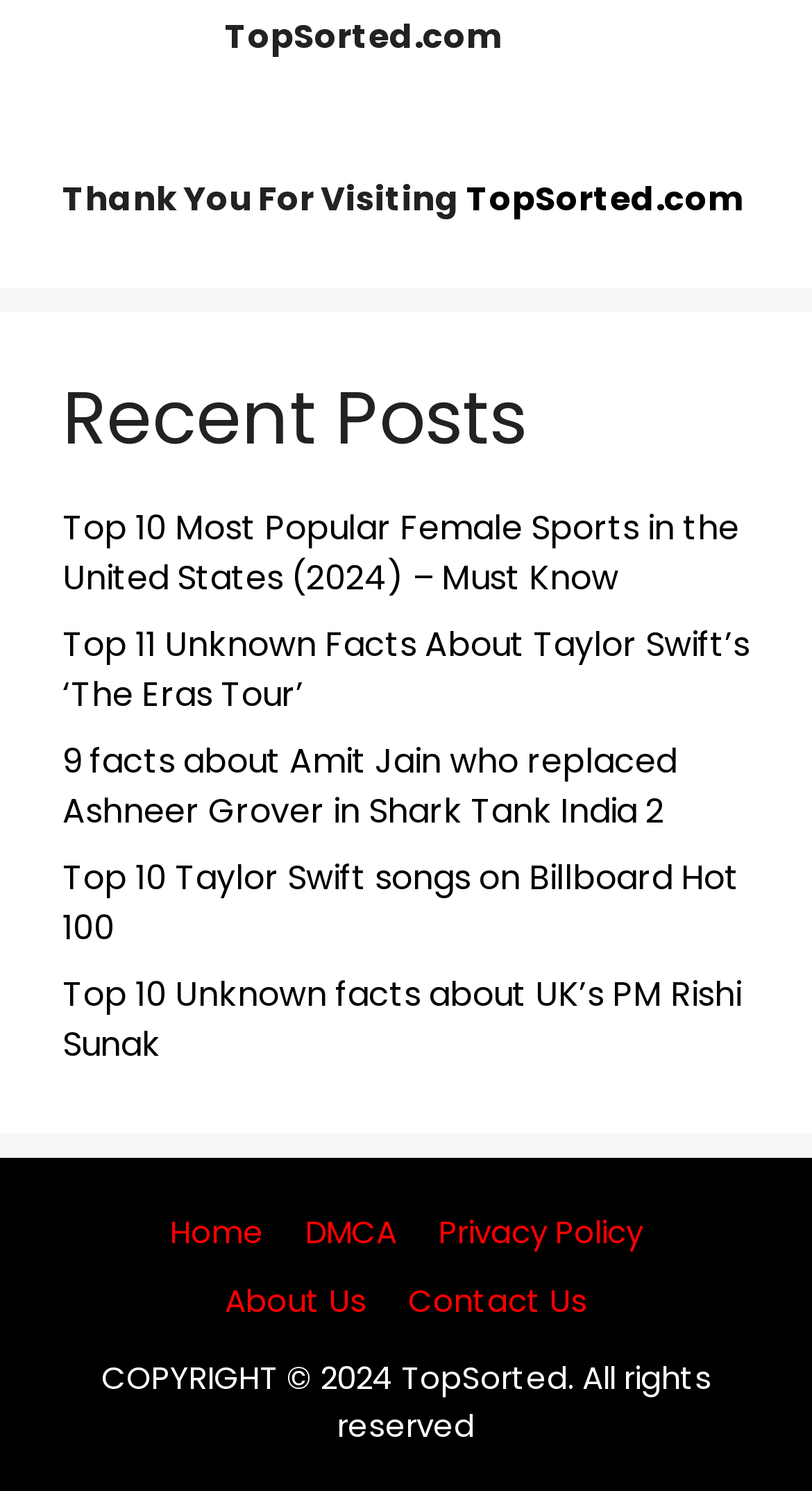Please identify the bounding box coordinates of the element I should click to complete this instruction: 'learn about Top 10 Taylor Swift songs on Billboard Hot 100'. The coordinates should be given as four float numbers between 0 and 1, like this: [left, top, right, bottom].

[0.077, 0.573, 0.91, 0.639]